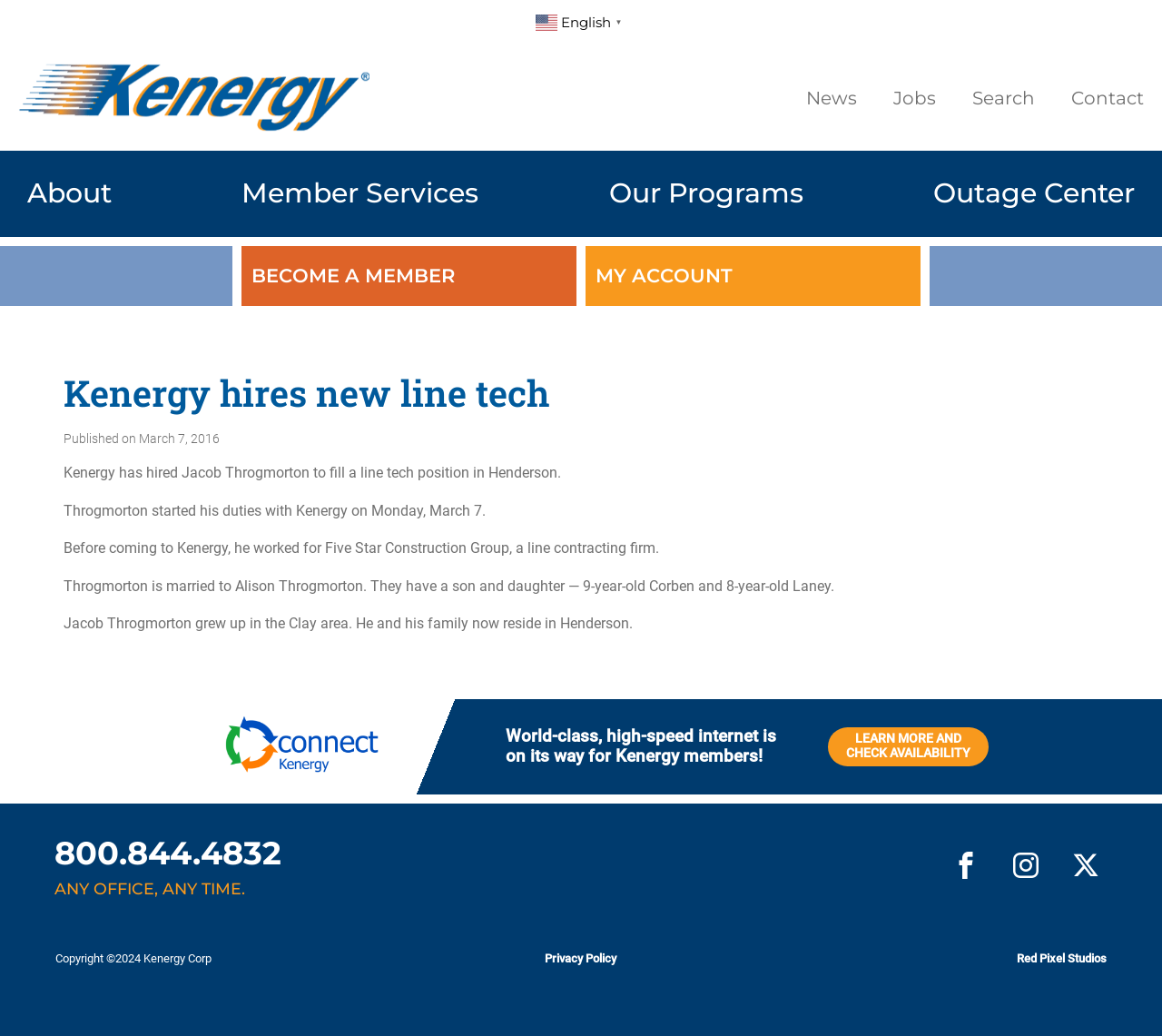Pinpoint the bounding box coordinates of the area that should be clicked to complete the following instruction: "Click the 'News' link". The coordinates must be given as four float numbers between 0 and 1, i.e., [left, top, right, bottom].

[0.694, 0.084, 0.737, 0.105]